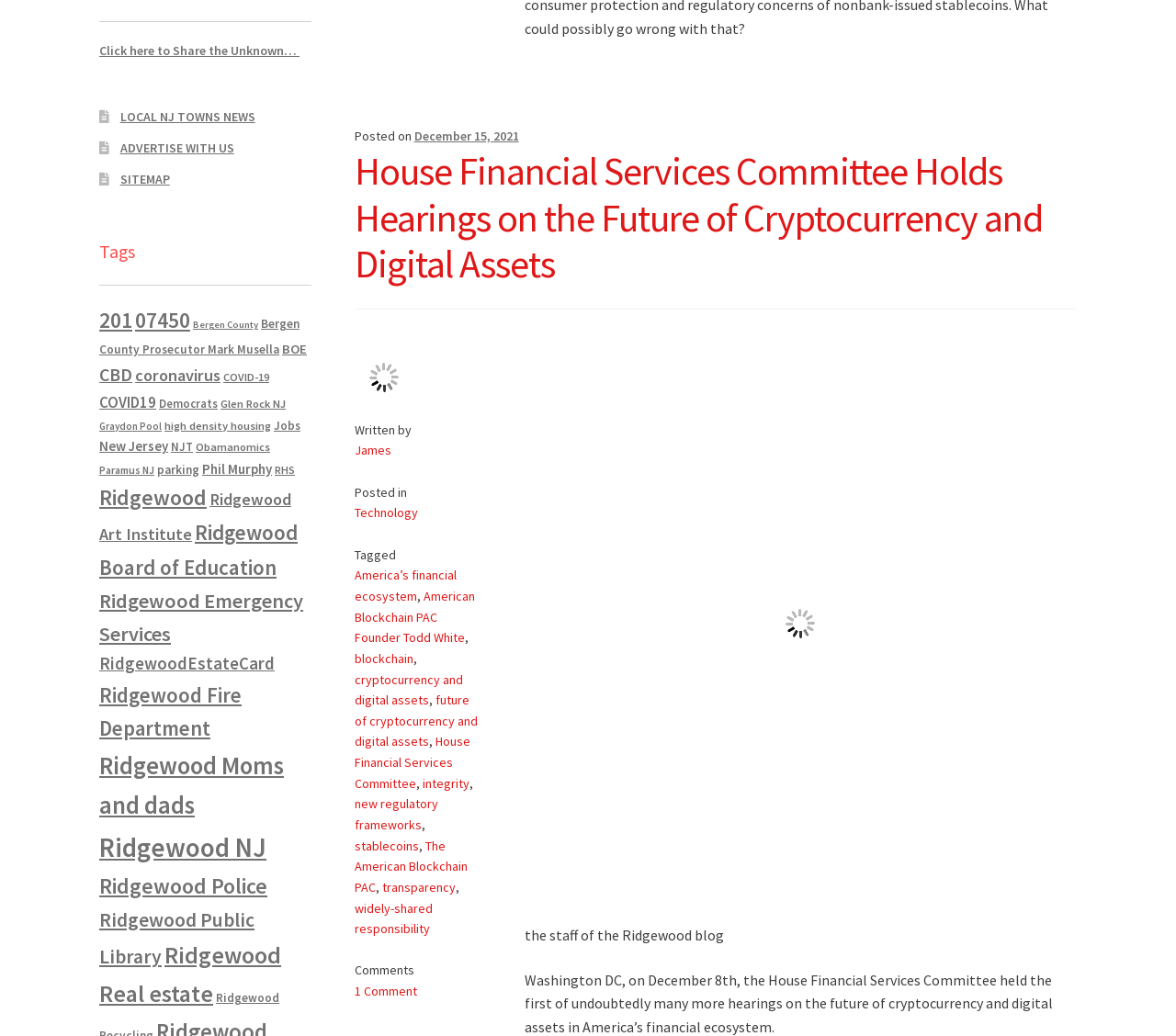Show the bounding box coordinates of the region that should be clicked to follow the instruction: "go to home page."

None